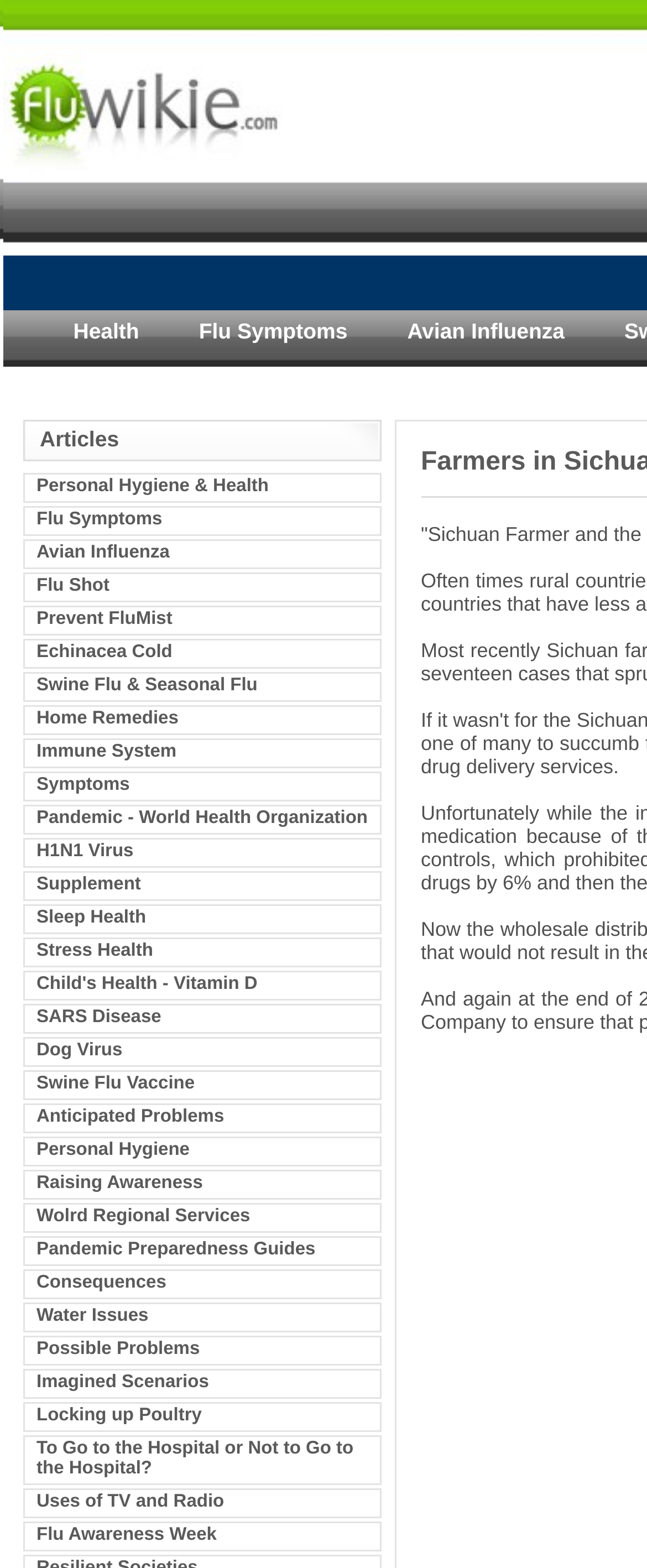What is the last link on the webpage?
Answer briefly with a single word or phrase based on the image.

Flu Awareness Week